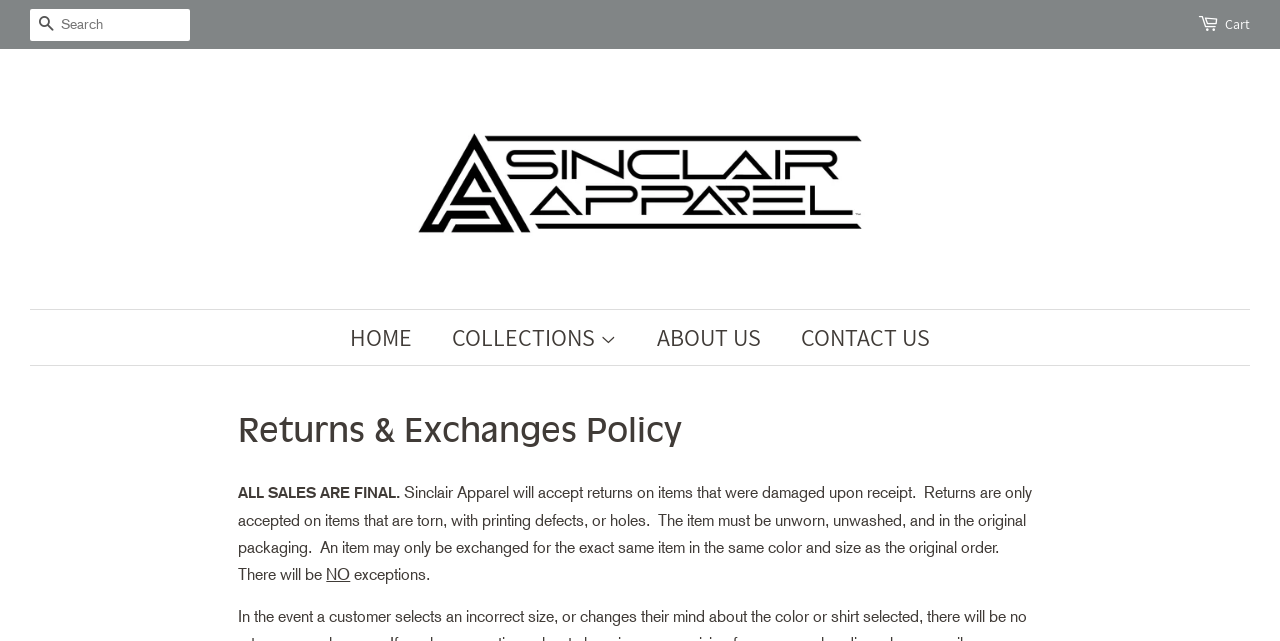Specify the bounding box coordinates of the area to click in order to follow the given instruction: "view collections."

[0.341, 0.484, 0.498, 0.569]